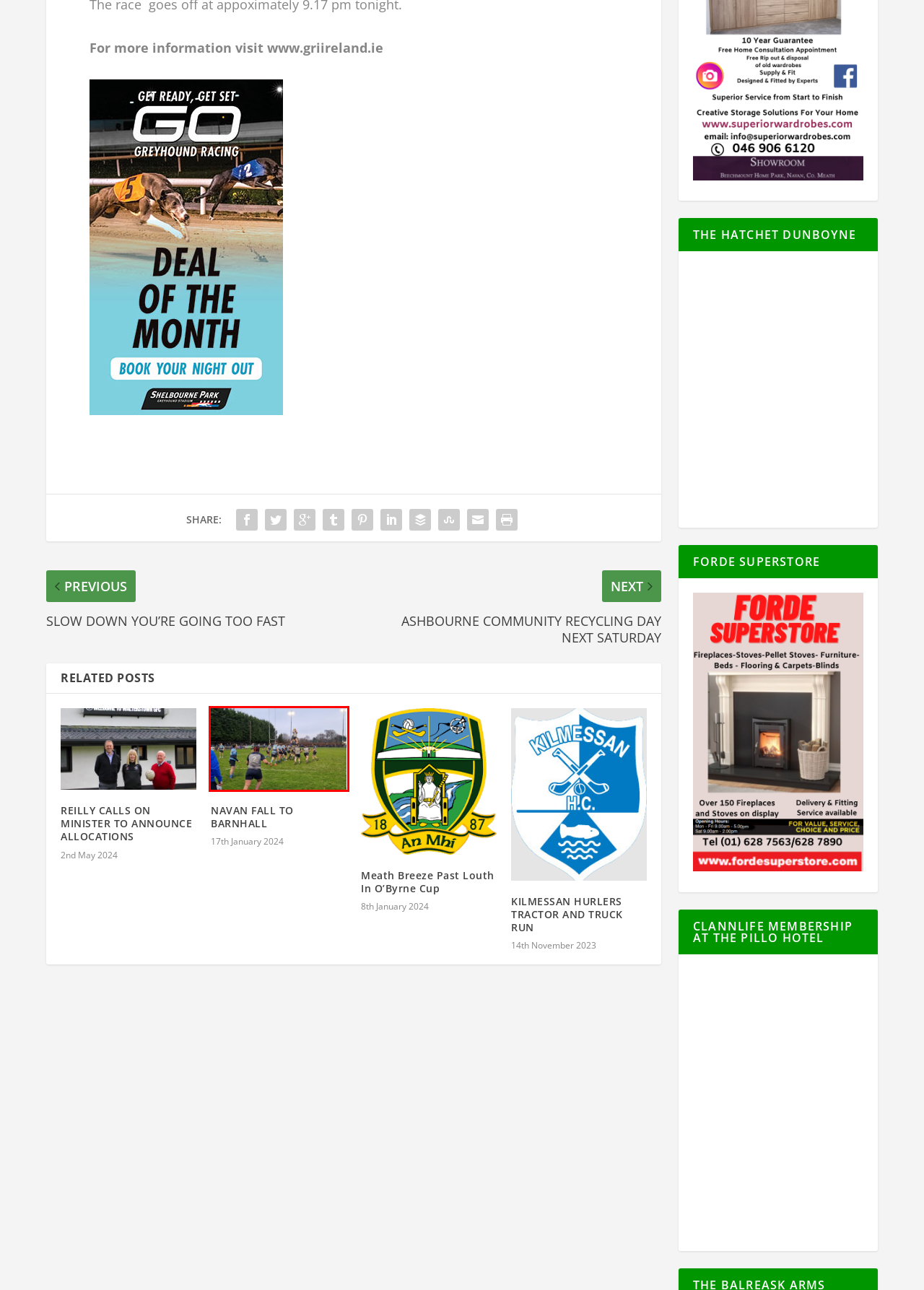Examine the screenshot of the webpage, noting the red bounding box around a UI element. Pick the webpage description that best matches the new page after the element in the red bounding box is clicked. Here are the candidates:
A. Buffer - Publishing
B. NAVAN FALL TO BARNHALL - Meath Live
C. KILMESSAN HURLERS TRACTOR AND TRUCK RUN - Meath Live
D. Local Elections - Meath Live
E. Entertainment - Meath Live
F. REILLY CALLS ON MINISTER TO ANNOUNCE ALLOCATIONS - Meath Live
G. News - Meath Live
H. Meath Breeze Past Louth In O'Byrne Cup - Meath Live

B